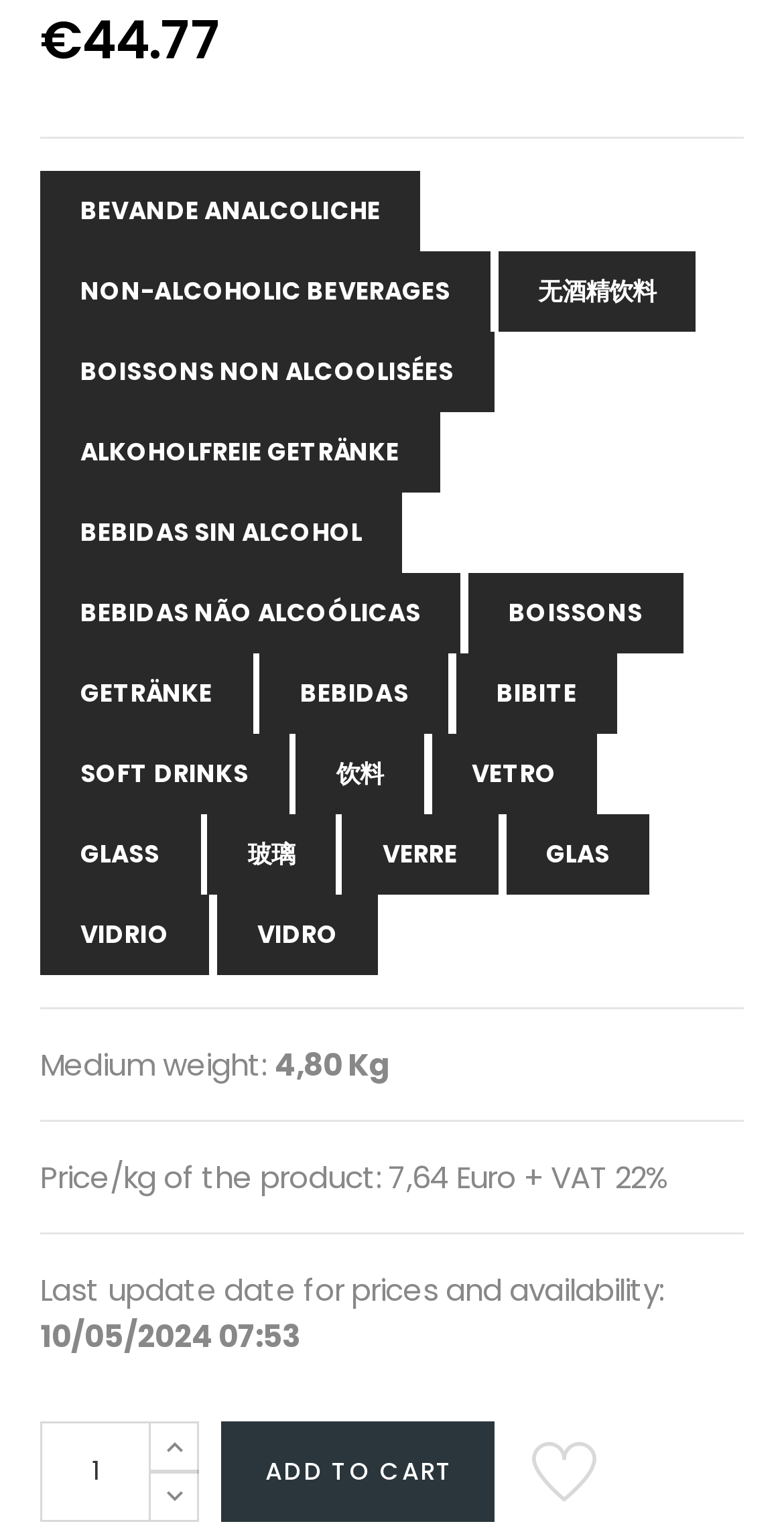Bounding box coordinates should be in the format (top-left x, top-left y, bottom-right x, bottom-right y) and all values should be floating point numbers between 0 and 1. Determine the bounding box coordinate for the UI element described as: BEVANDE ANALCOLICHE

[0.051, 0.11, 0.537, 0.163]